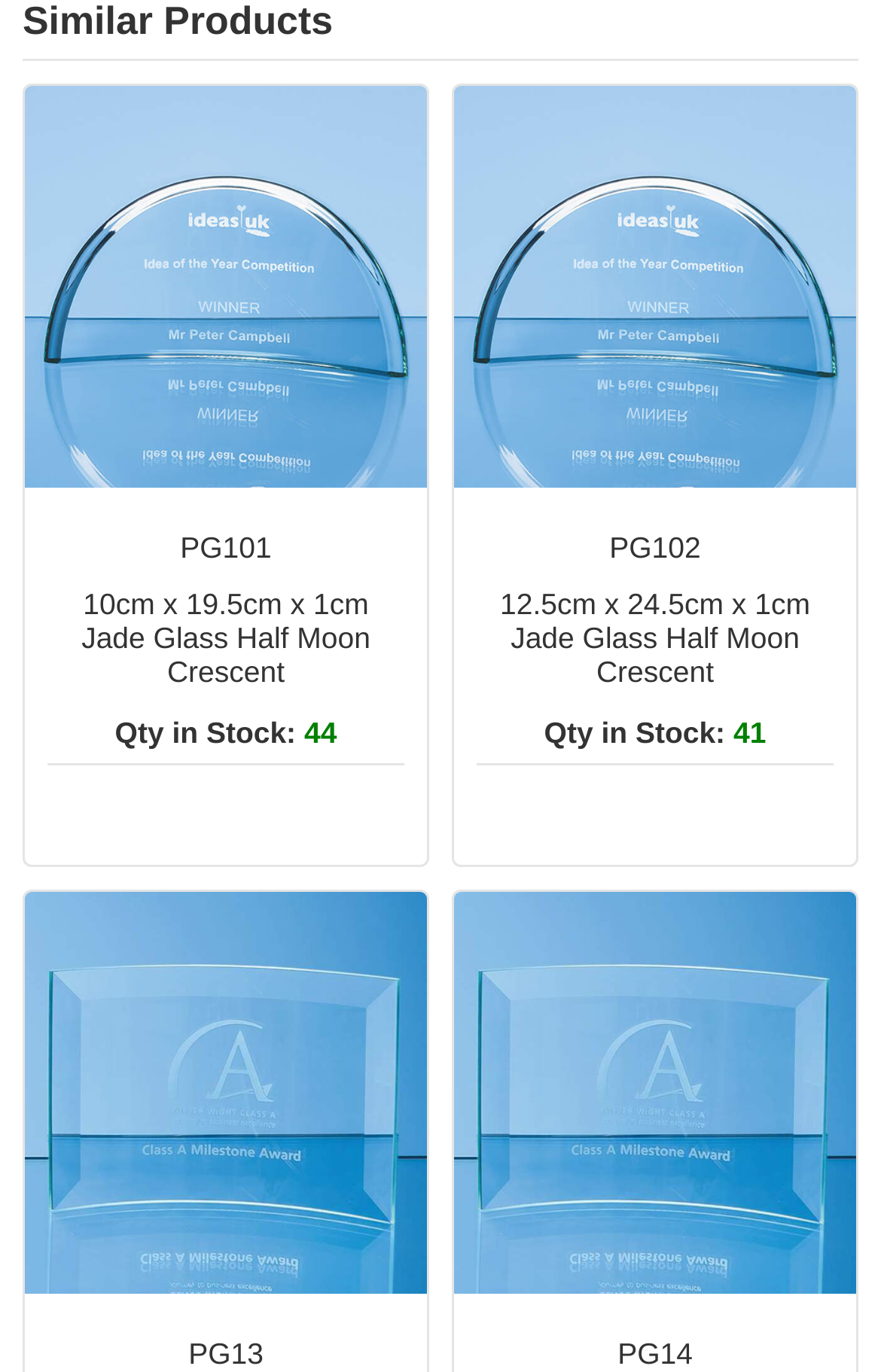Look at the image and give a detailed response to the following question: What is the shape of the second item?

I looked at the second link element and found an OCR text '12.5cm x 24.5cm x 1cm Jade Glass Half Moon Crescent', which describes the shape of the item as Half Moon Crescent.